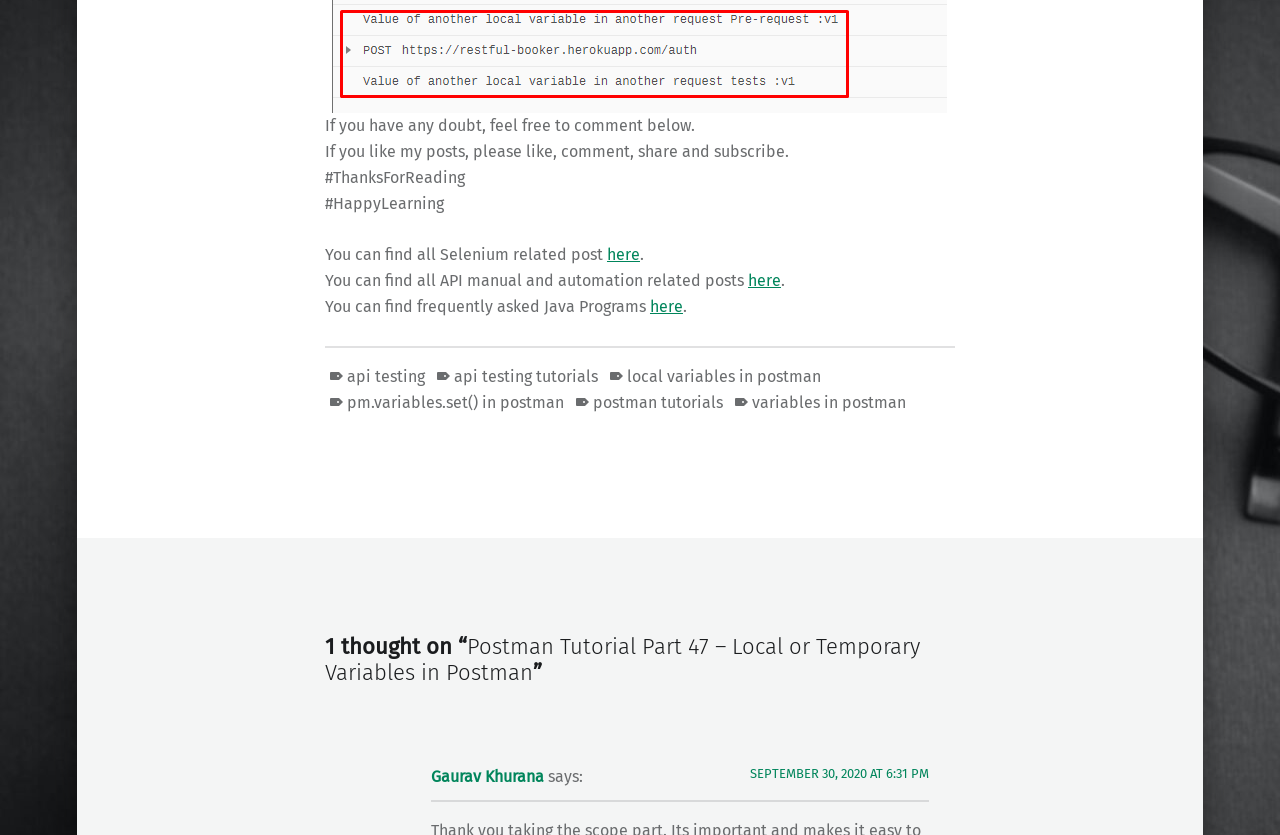Determine the bounding box coordinates of the clickable region to follow the instruction: "click on 'Gaurav Khurana' link".

[0.337, 0.919, 0.425, 0.941]